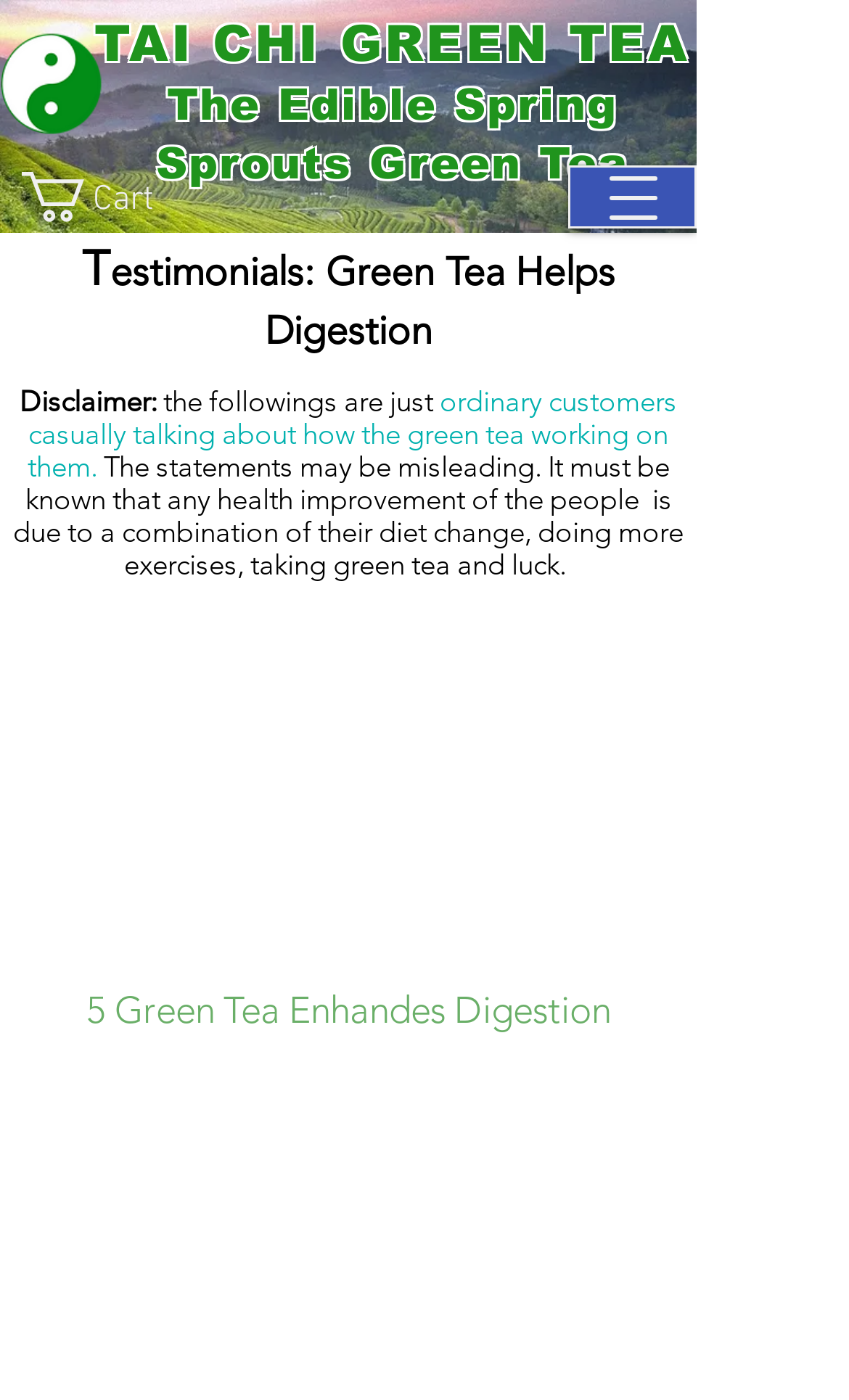Answer the following inquiry with a single word or phrase:
What is the navigation menu for?

Open navigation